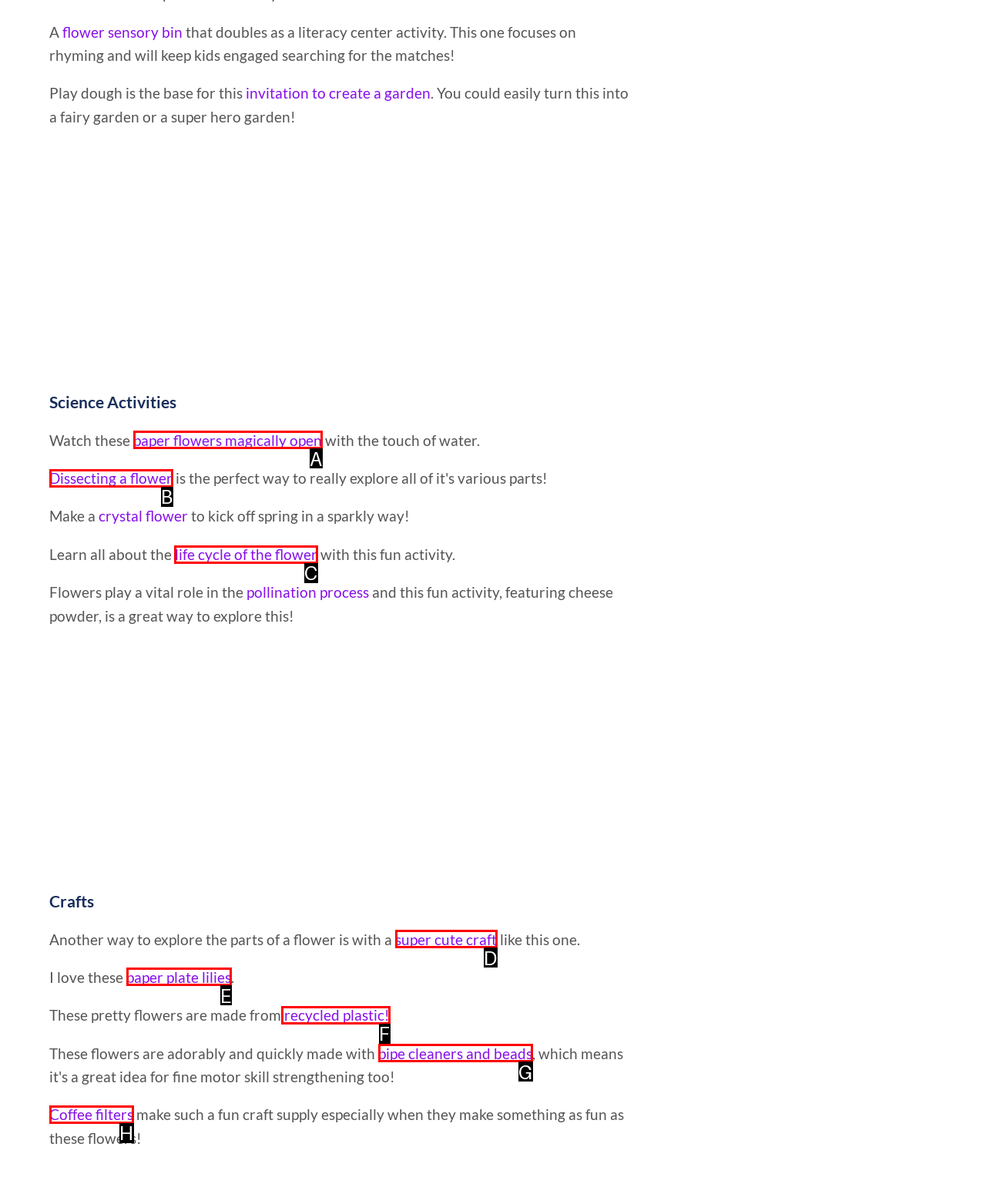Given the instruction: Learn about the life cycle of the flower, which HTML element should you click on?
Answer with the letter that corresponds to the correct option from the choices available.

C